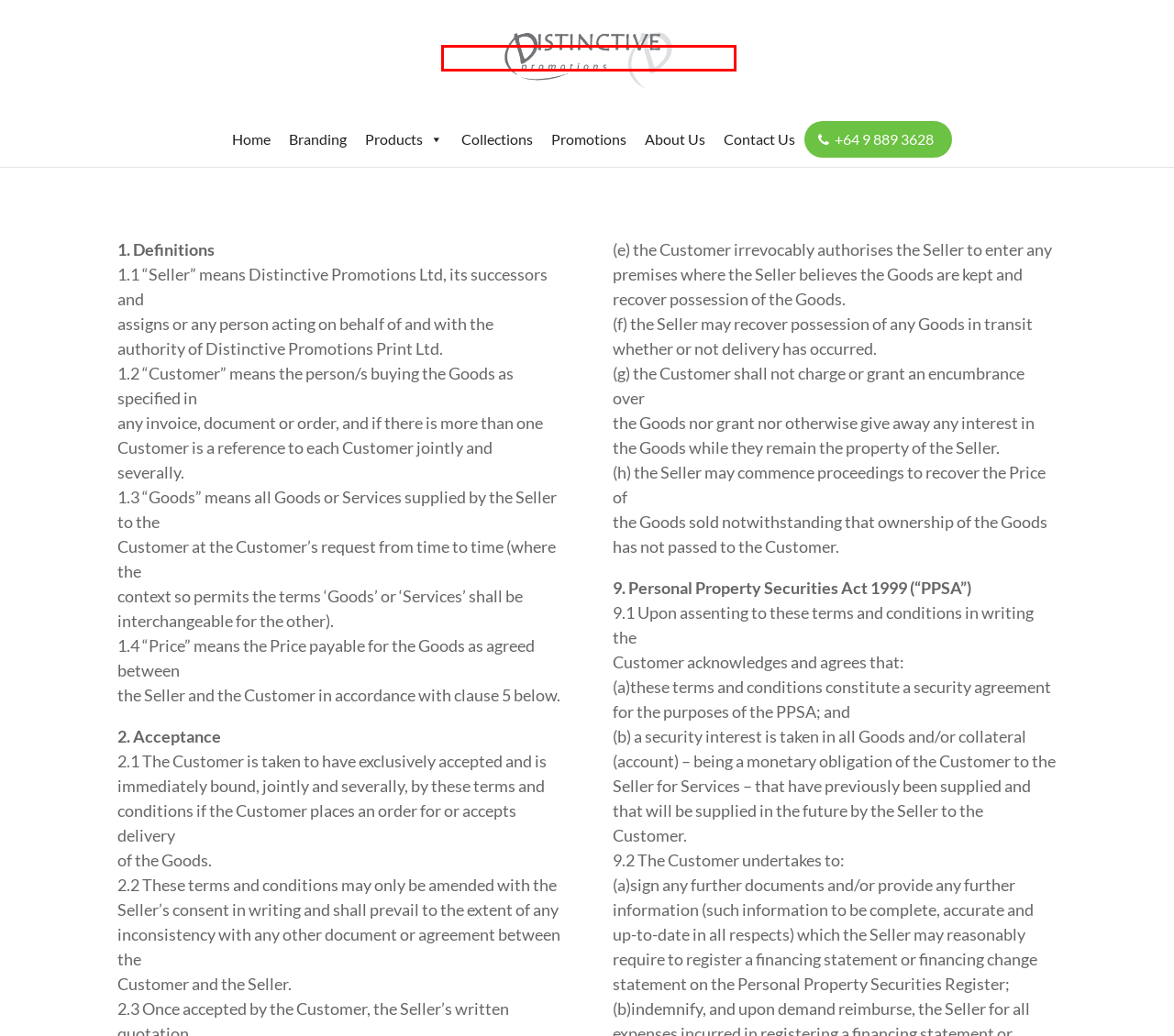Examine the screenshot of a webpage featuring a red bounding box and identify the best matching webpage description for the new page that results from clicking the element within the box. Here are the options:
A. Branding | Distinctive Promotions
B. Collections | Distinctive Promotions
C. About Us | Distinctive Promotions
D. Standard Terms & Conditions | Distinctive Promotions
E. Home
F. Contact Us | Distinctive Promotions
G. Promotions | Distinctive Promotions
H. Indent Offshore Terms & Conditions | Distinctive Promotions

E